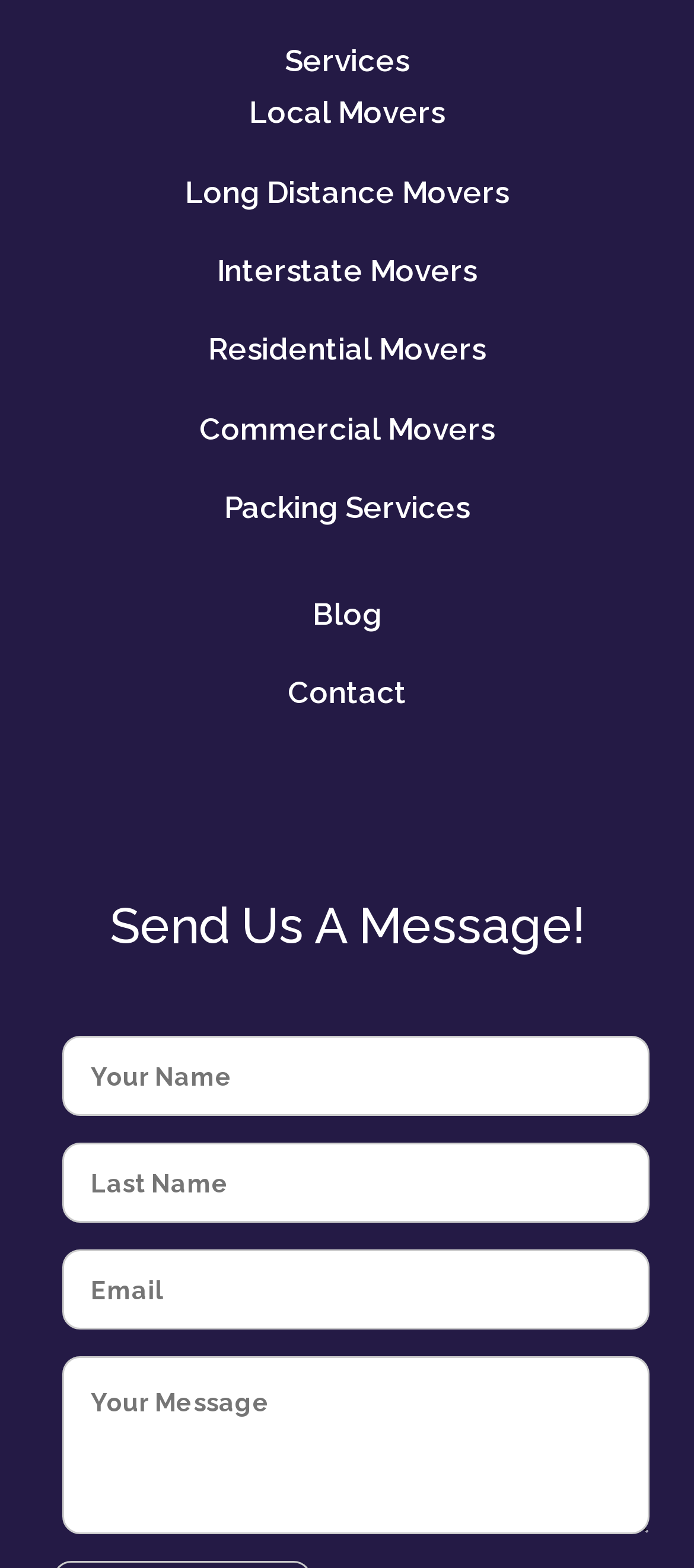How many textboxes are required to send a message?
Please answer the question with as much detail as possible using the screenshot.

There are four textboxes below the 'Send Us A Message!' heading, and all of them are required fields. This suggests that users need to fill out all four textboxes in order to send a message.